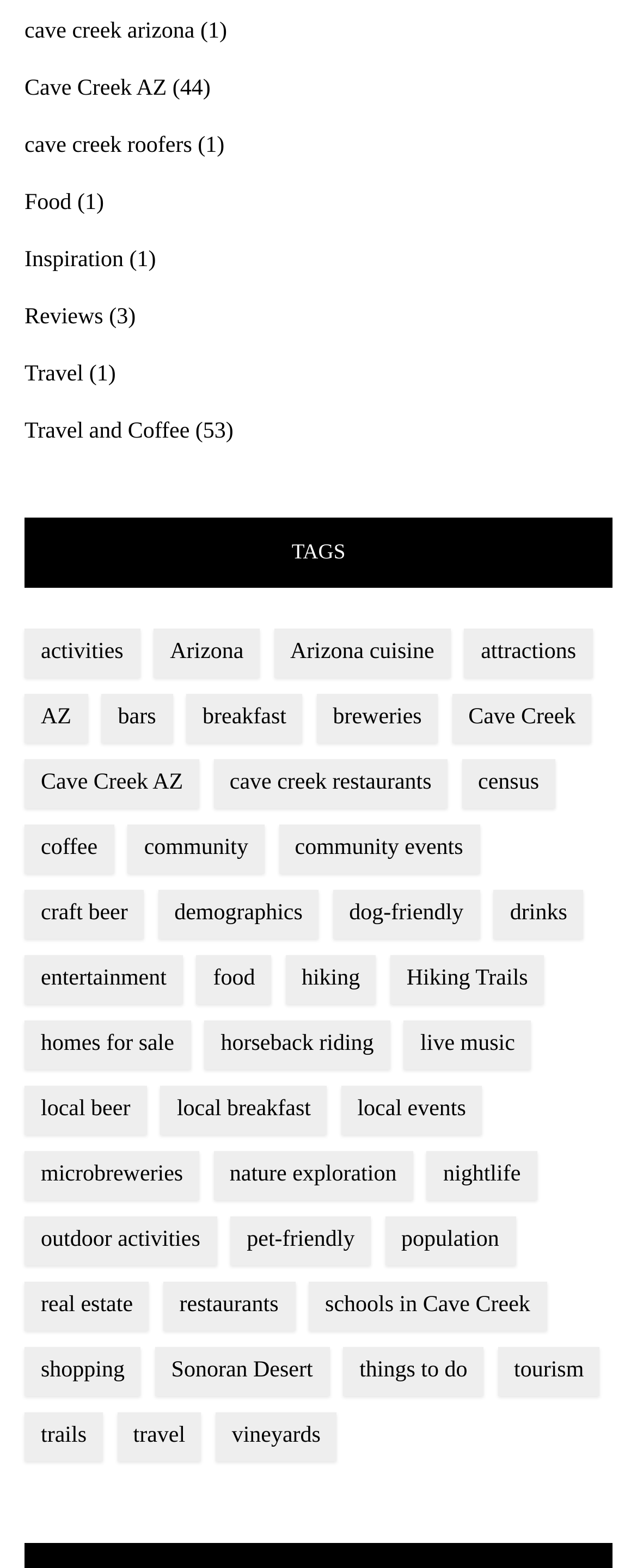Determine the bounding box coordinates for the area that needs to be clicked to fulfill this task: "View 'Cave Creek AZ' related content". The coordinates must be given as four float numbers between 0 and 1, i.e., [left, top, right, bottom].

[0.038, 0.484, 0.313, 0.515]